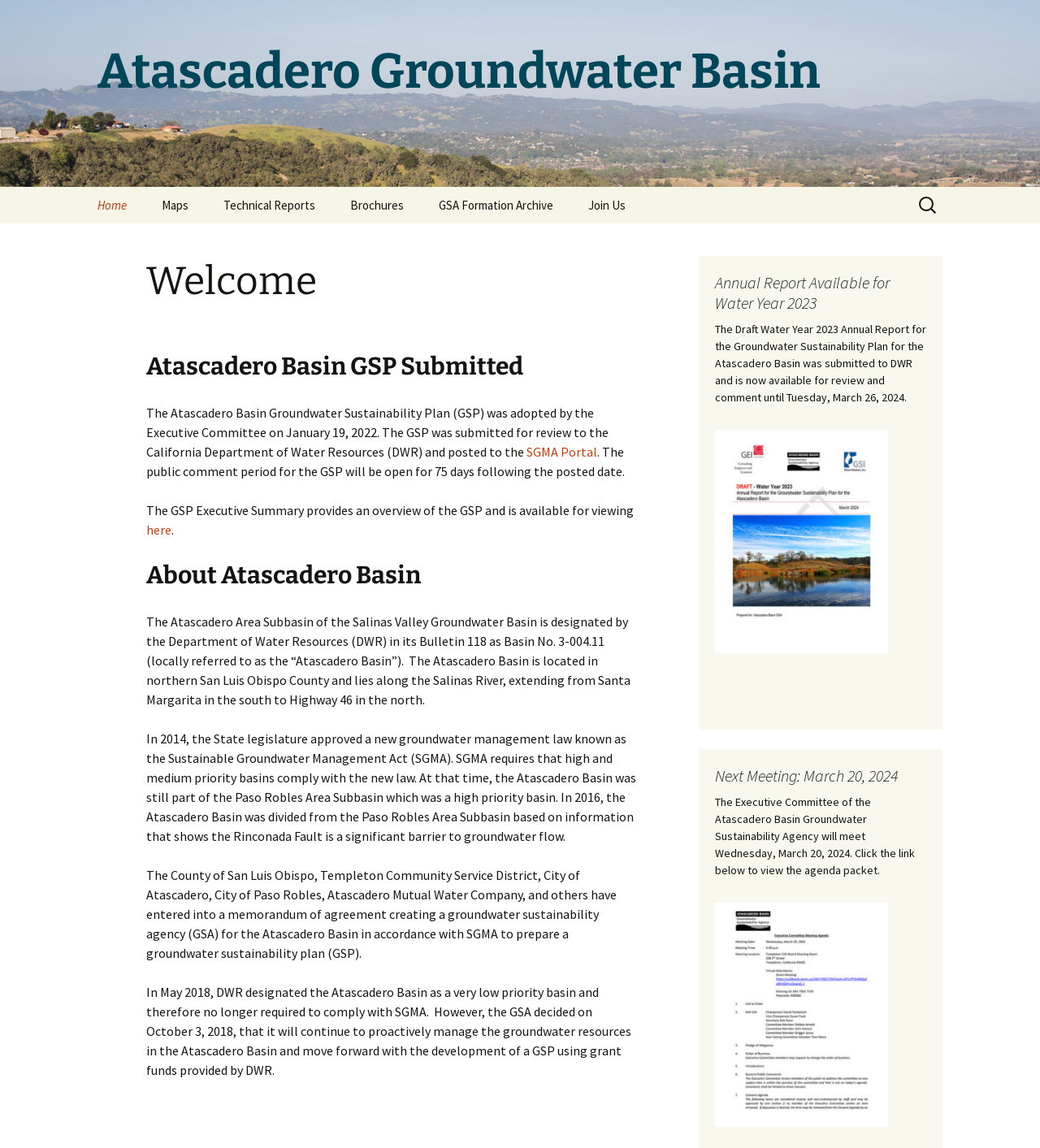What is the Atascadero Basin Groundwater Sustainability Plan?
Answer the question with detailed information derived from the image.

The answer can be found in the heading 'Atascadero Basin GSP Submitted' and the subsequent text, which explains that the GSP was adopted by the Executive Committee on January 19, 2022, and submitted for review to the California Department of Water Resources.